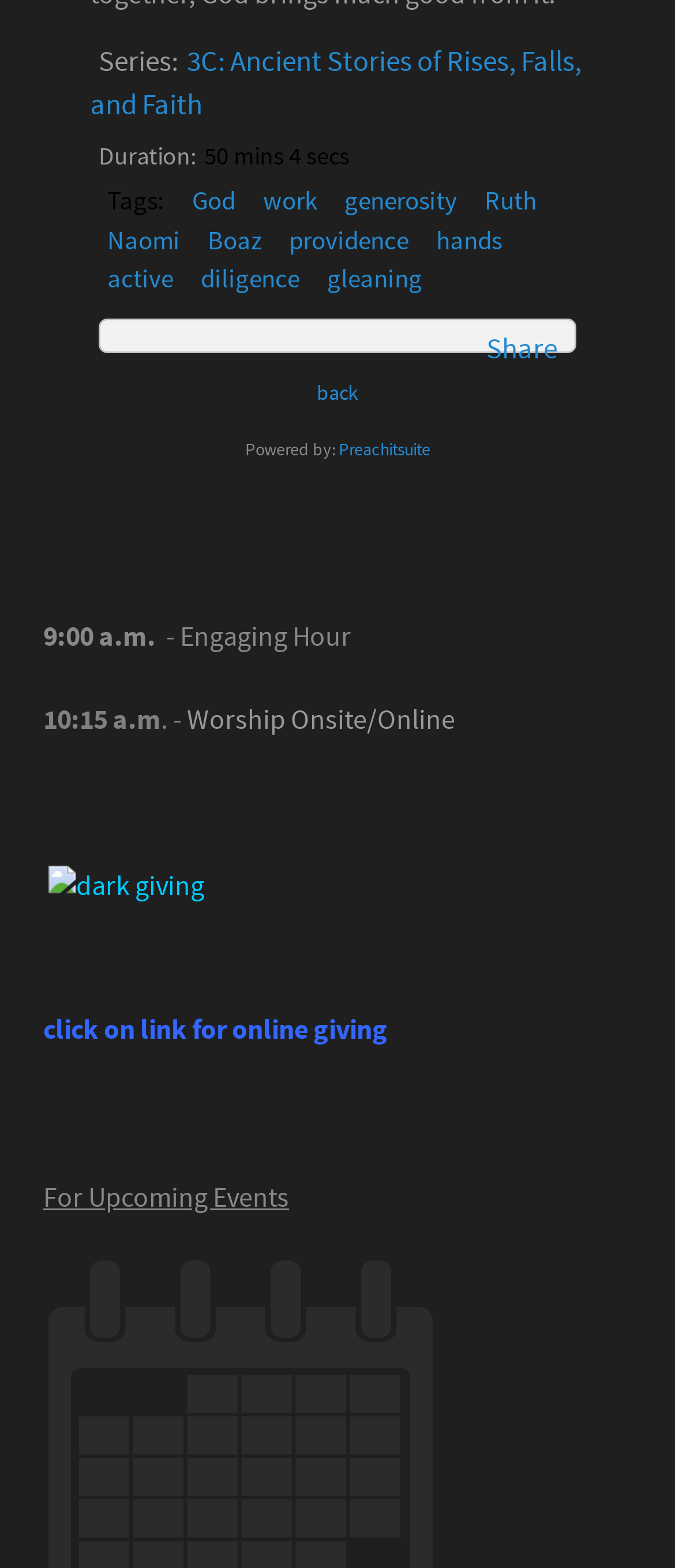Locate the bounding box coordinates of the clickable area to execute the instruction: "Click on the link to read about 3C: Ancient Stories of Rises, Falls, and Faith". Provide the coordinates as four float numbers between 0 and 1, represented as [left, top, right, bottom].

[0.133, 0.028, 0.862, 0.08]